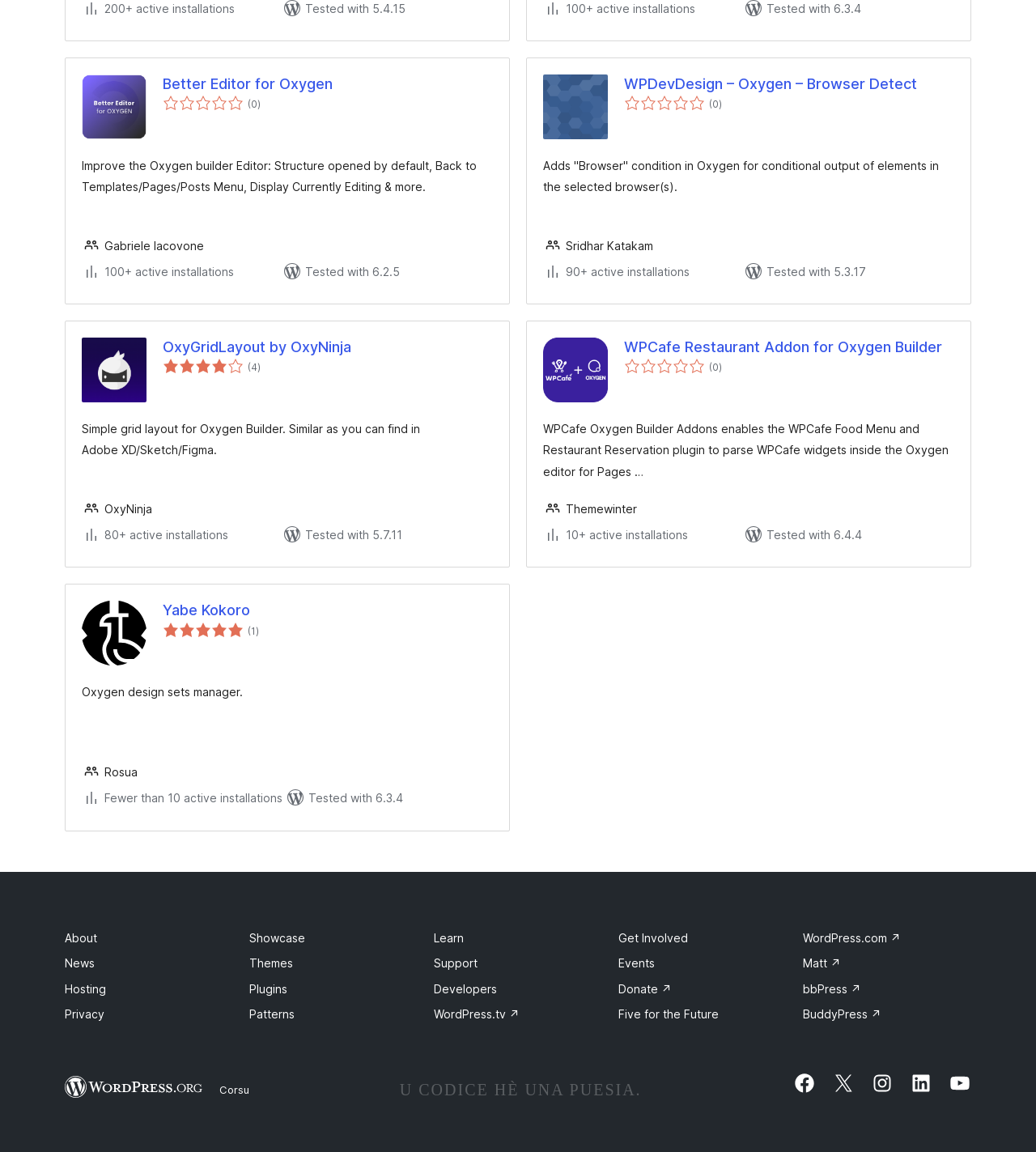Kindly provide the bounding box coordinates of the section you need to click on to fulfill the given instruction: "Go to the 'About' page".

[0.062, 0.808, 0.094, 0.82]